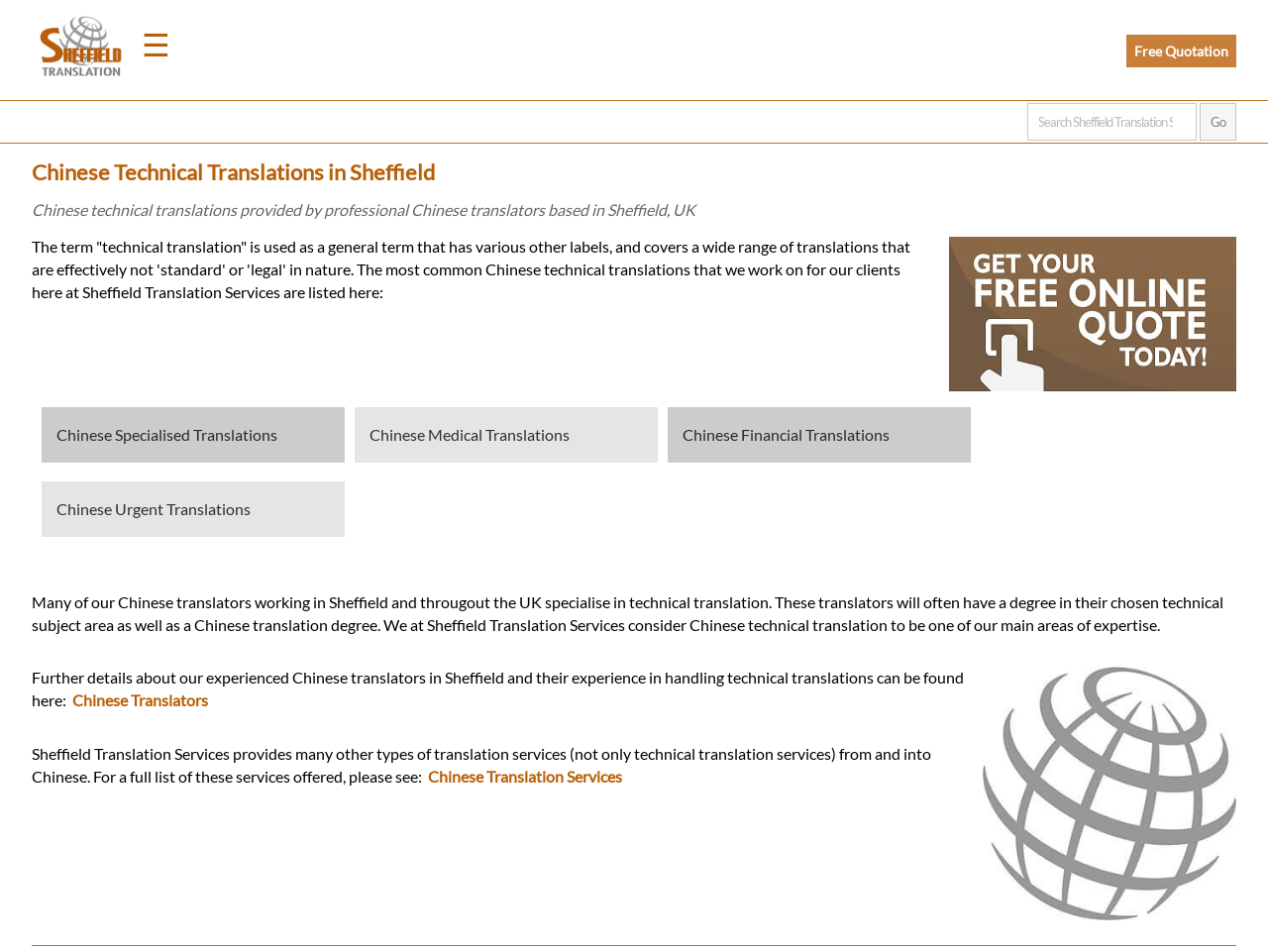What is the subject area of the translators' degrees?
Using the visual information, answer the question in a single word or phrase.

Technical subjects